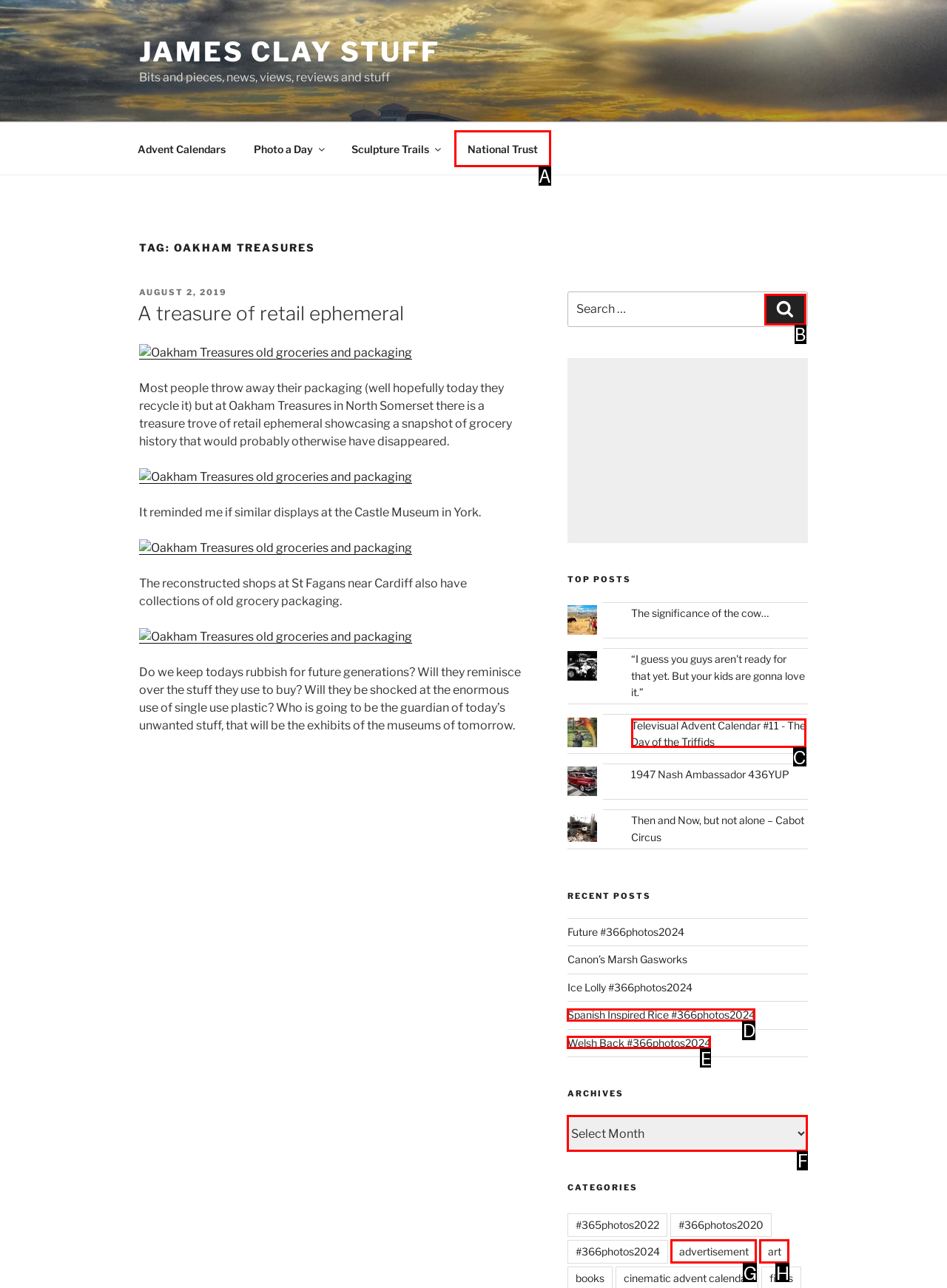Determine which HTML element should be clicked for this task: Select a month from the archives
Provide the option's letter from the available choices.

F